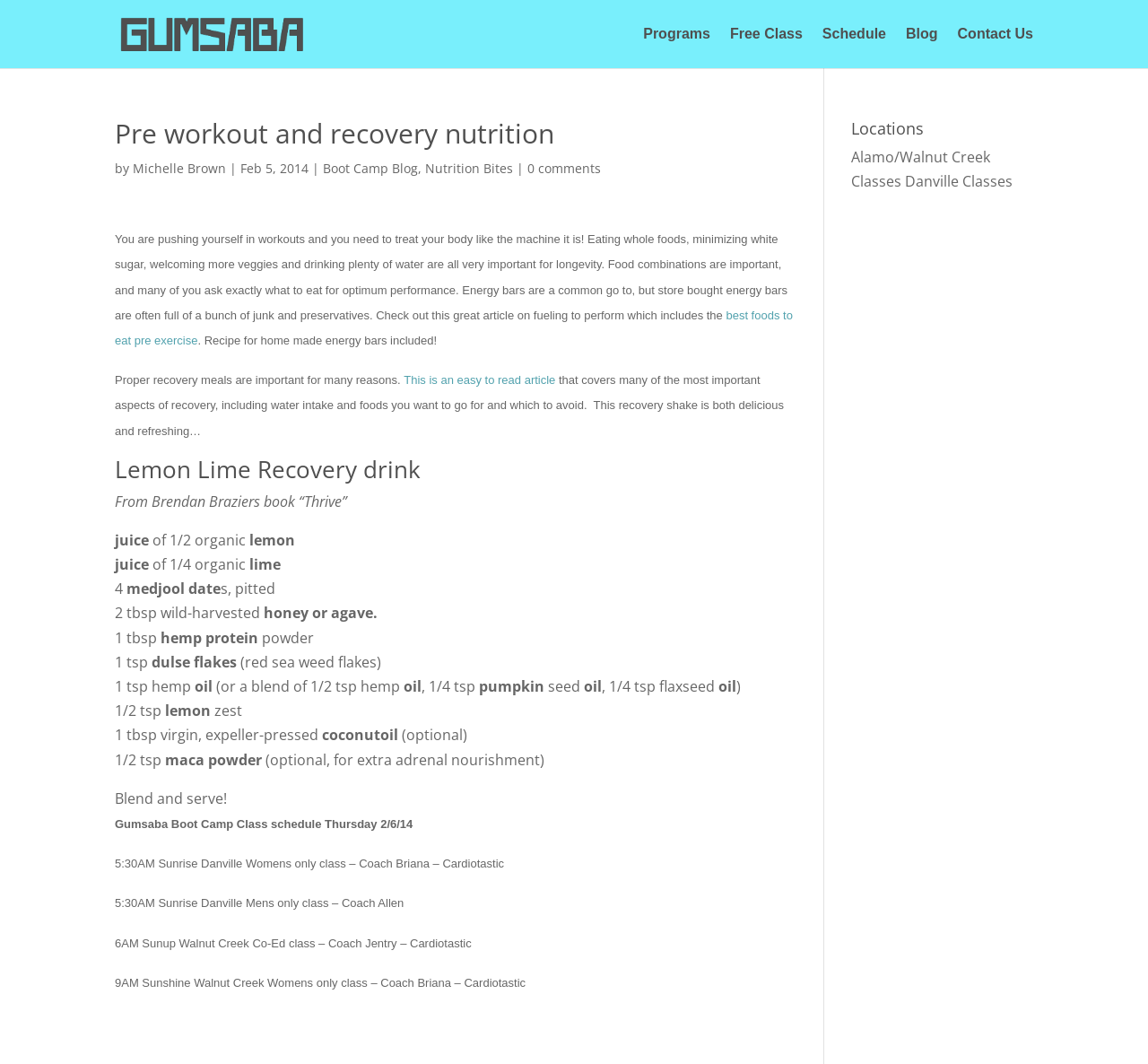What is the author of the article?
Please provide a single word or phrase as your answer based on the screenshot.

Michelle Brown